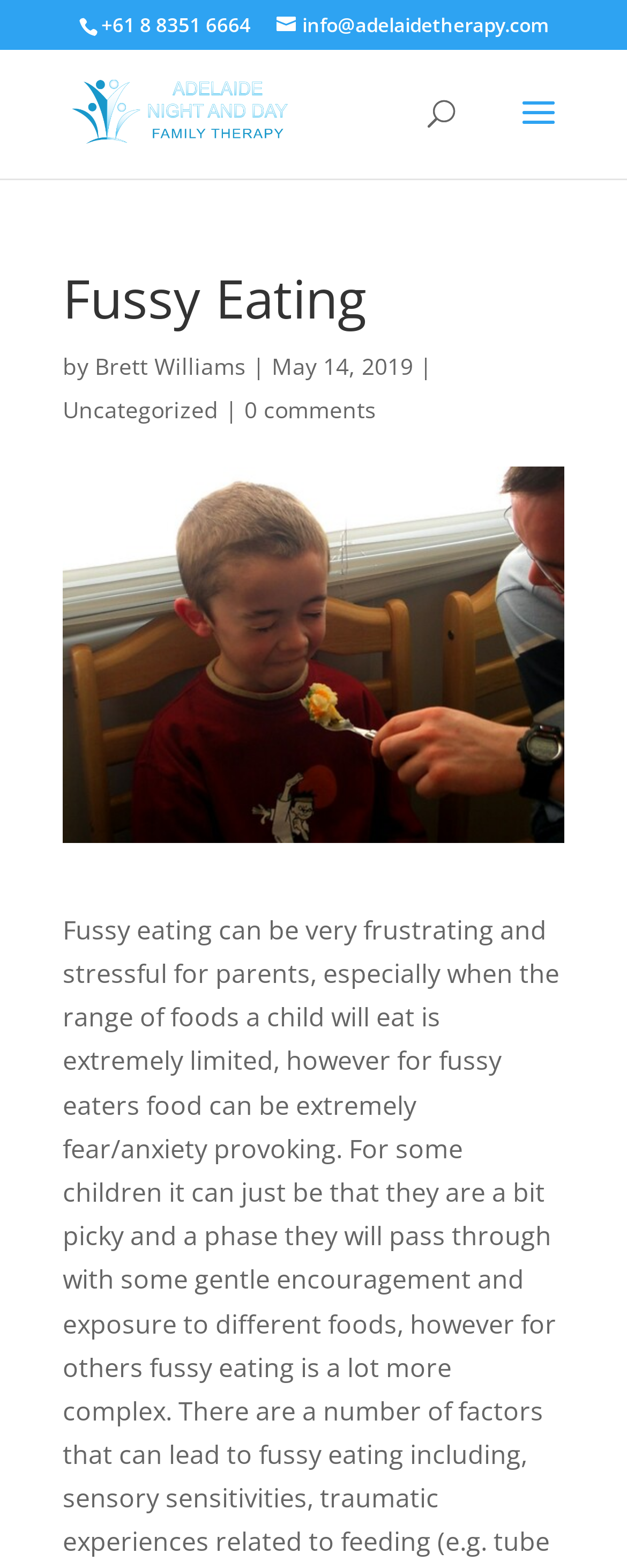What is the category of the article? Examine the screenshot and reply using just one word or a brief phrase.

Uncategorized